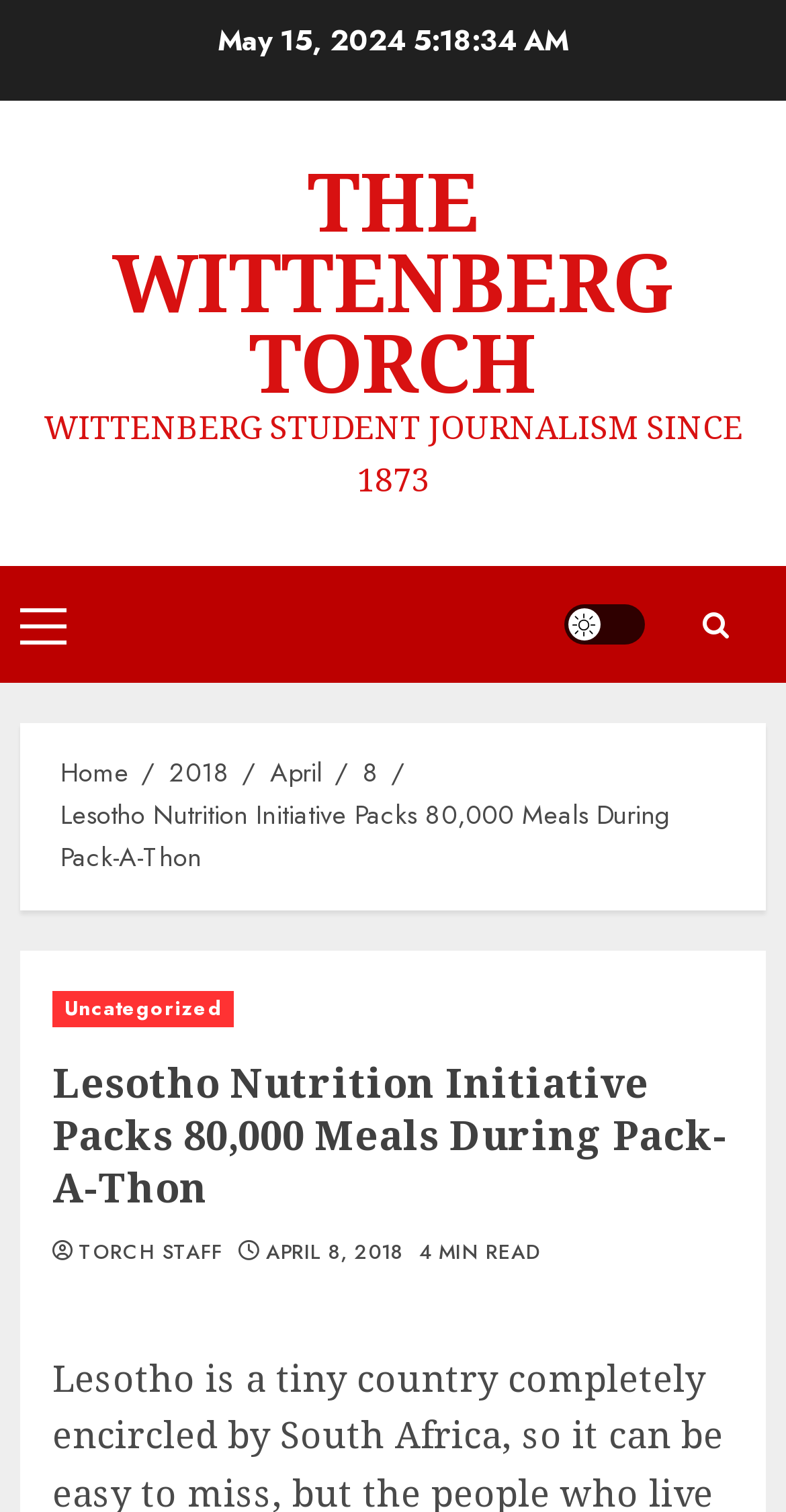Provide the bounding box coordinates of the HTML element described by the text: "2018". The coordinates should be in the format [left, top, right, bottom] with values between 0 and 1.

[0.215, 0.498, 0.292, 0.525]